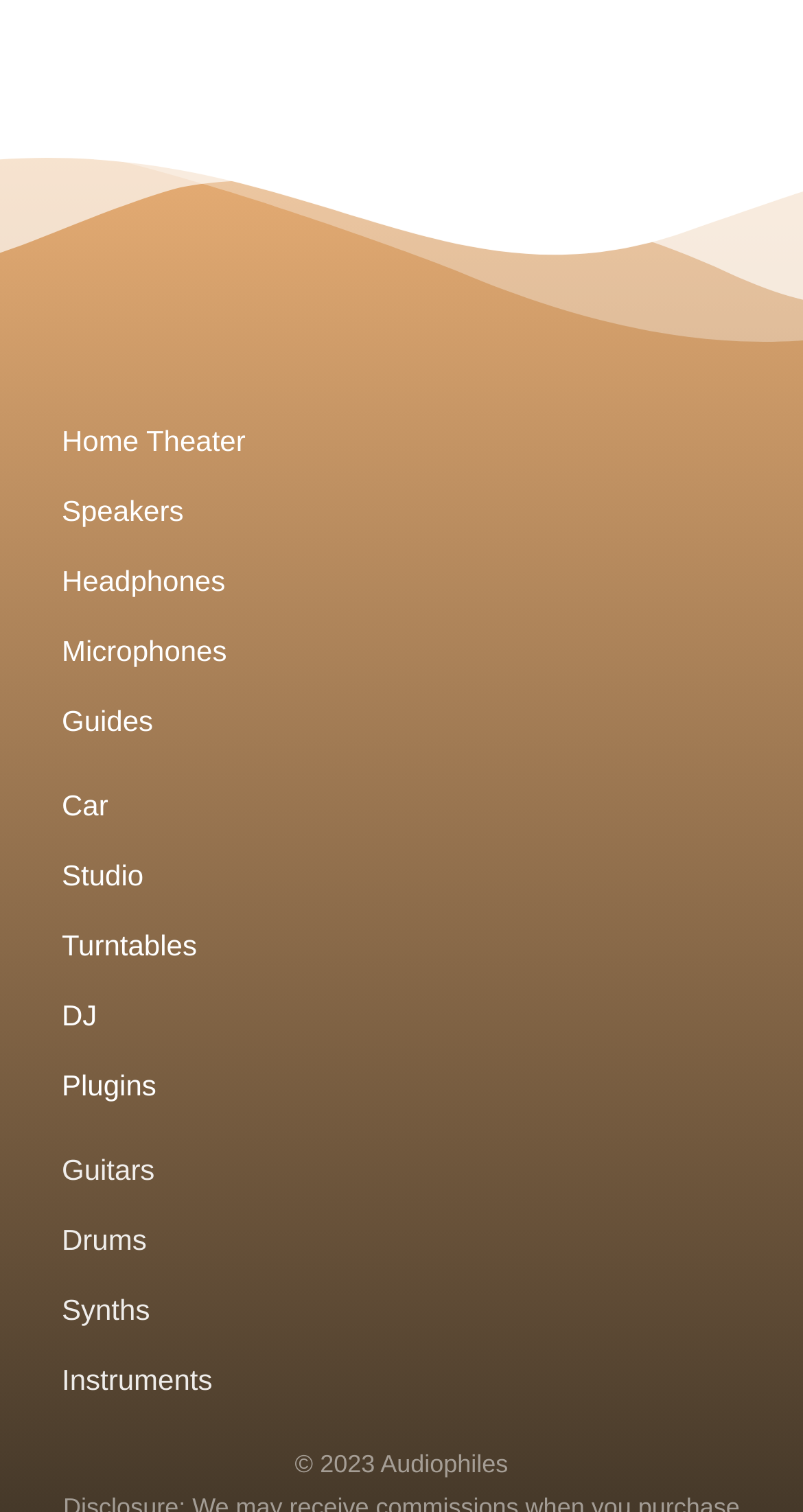Return the bounding box coordinates of the UI element that corresponds to this description: "Instruments". The coordinates must be given as four float numbers in the range of 0 and 1, [left, top, right, bottom].

[0.077, 0.899, 0.923, 0.927]